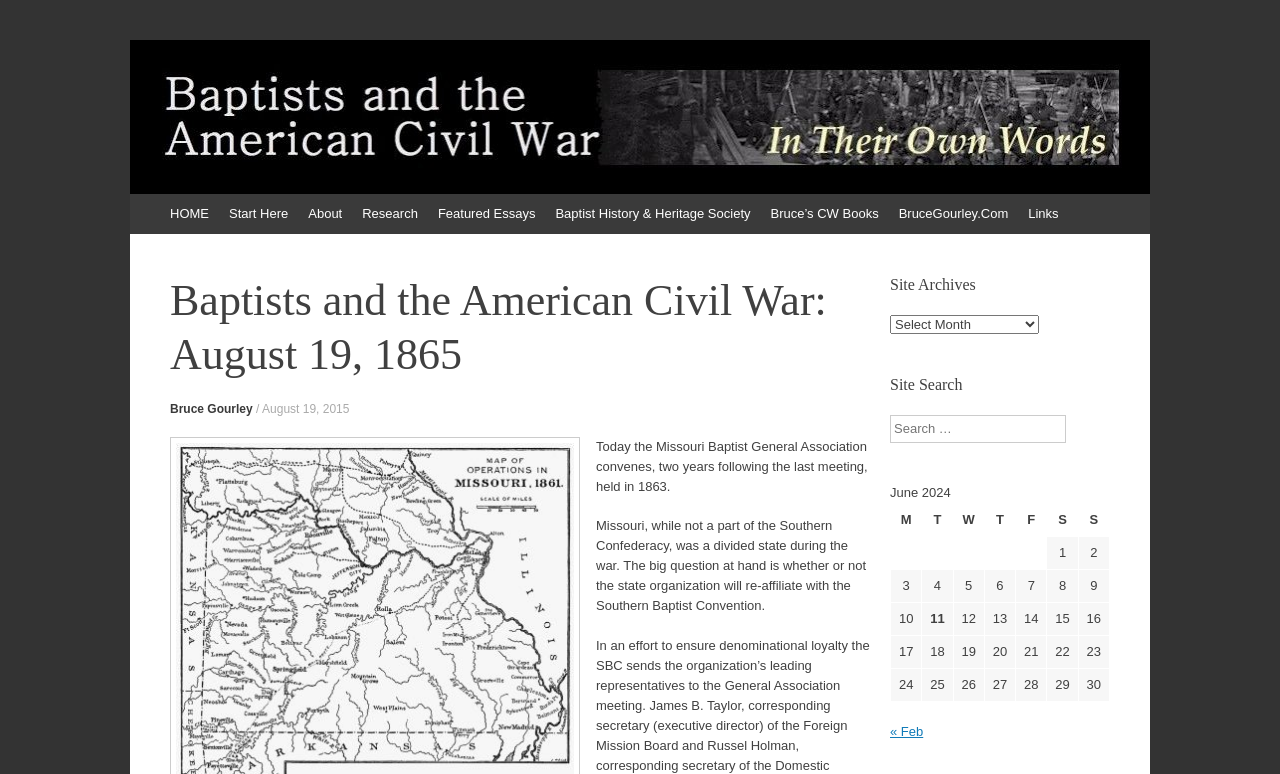Please provide a short answer using a single word or phrase for the question:
How many days are displayed in the Site Archives section?

30